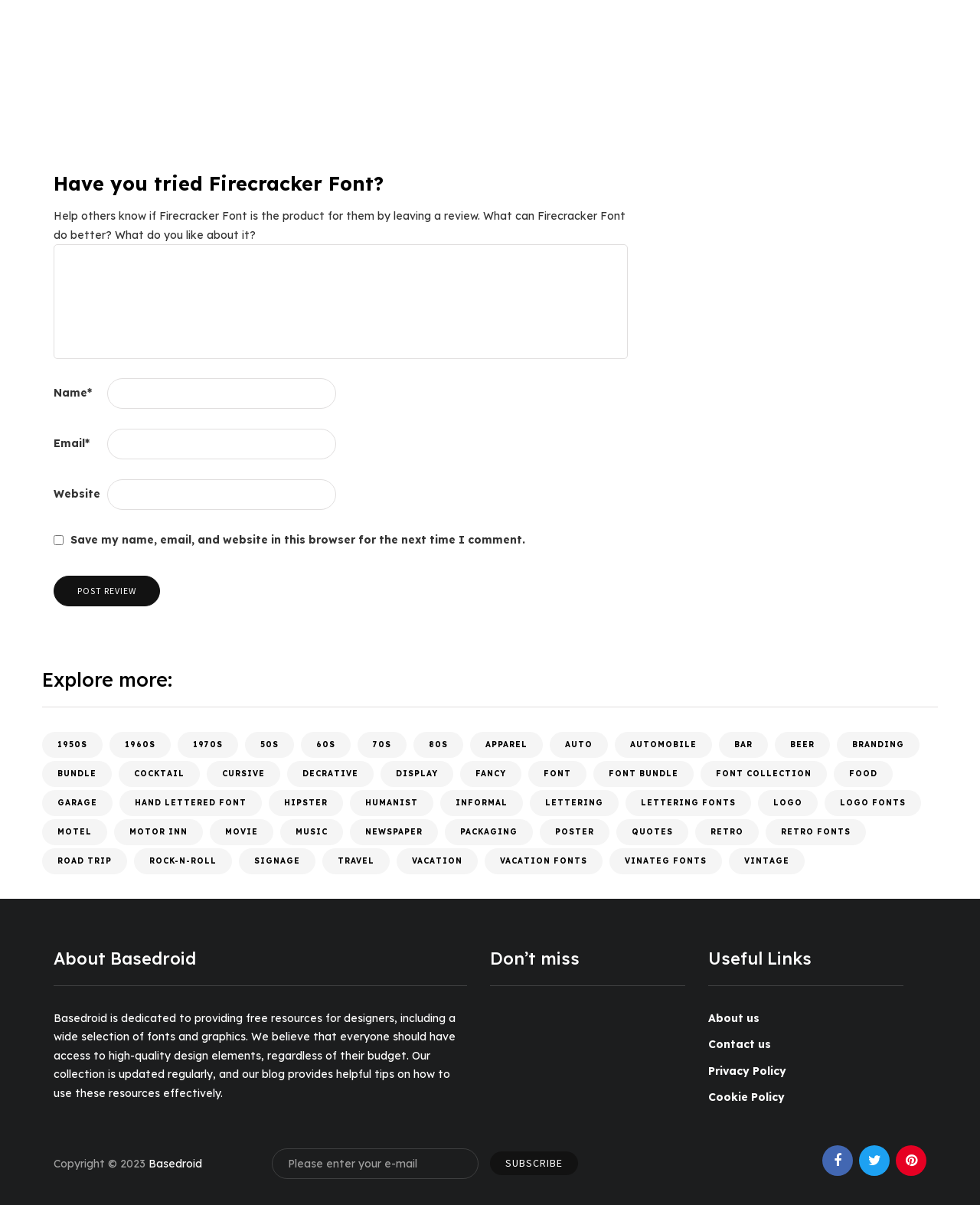Please find and report the bounding box coordinates of the element to click in order to perform the following action: "Explore 1950S fonts". The coordinates should be expressed as four float numbers between 0 and 1, in the format [left, top, right, bottom].

[0.043, 0.608, 0.105, 0.629]